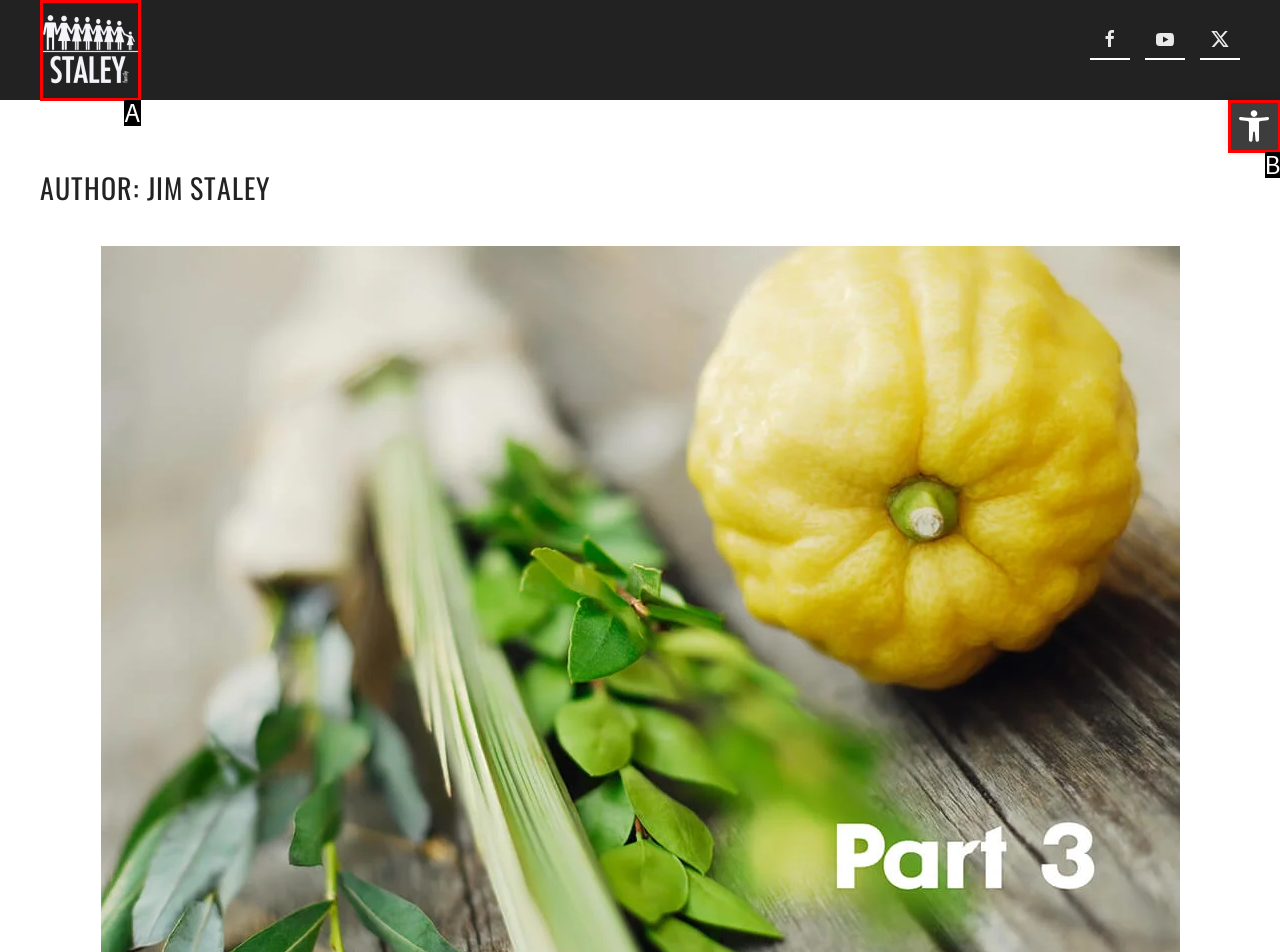Tell me which one HTML element best matches the description: aria-label="Back to home"
Answer with the option's letter from the given choices directly.

A